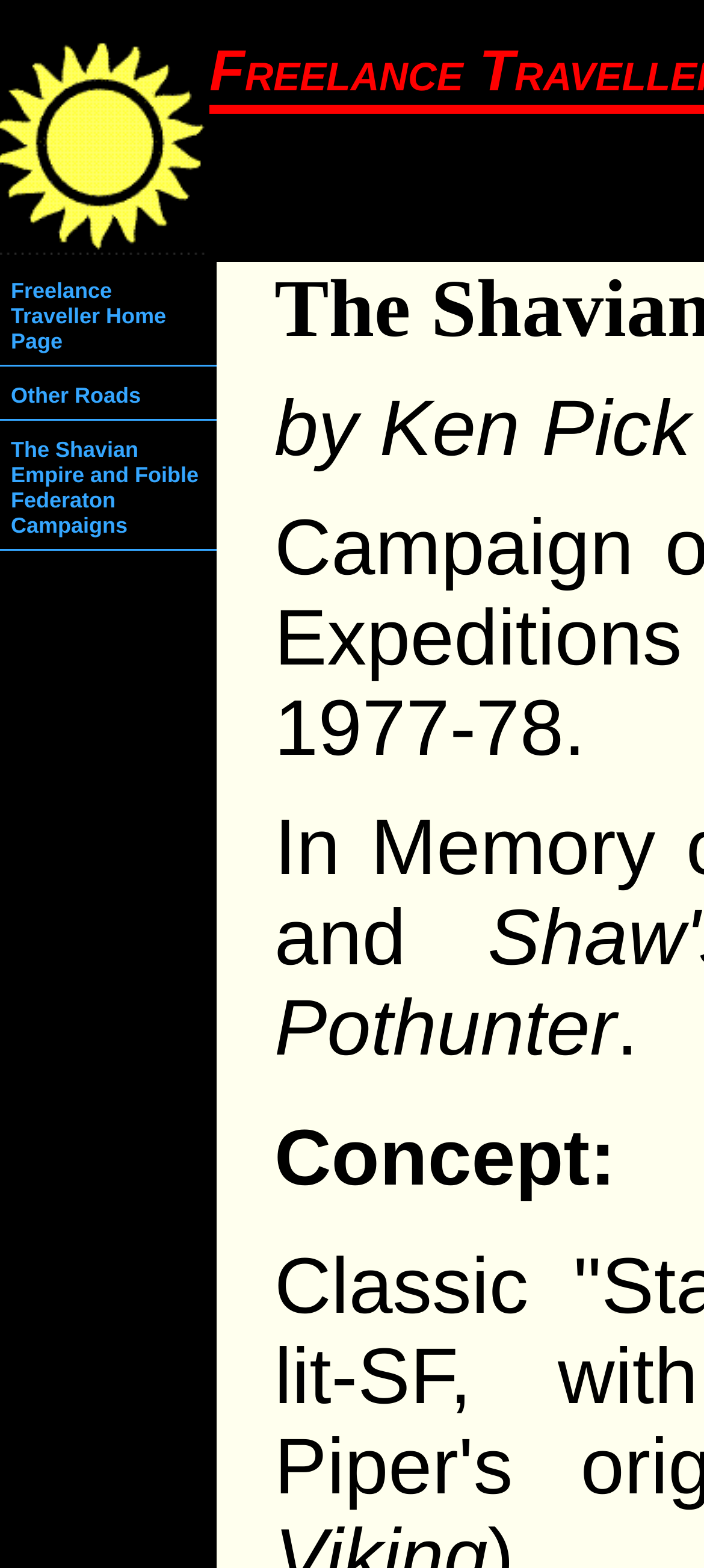What is the name of the empire mentioned?
Using the image, give a concise answer in the form of a single word or short phrase.

The Shavian Empire